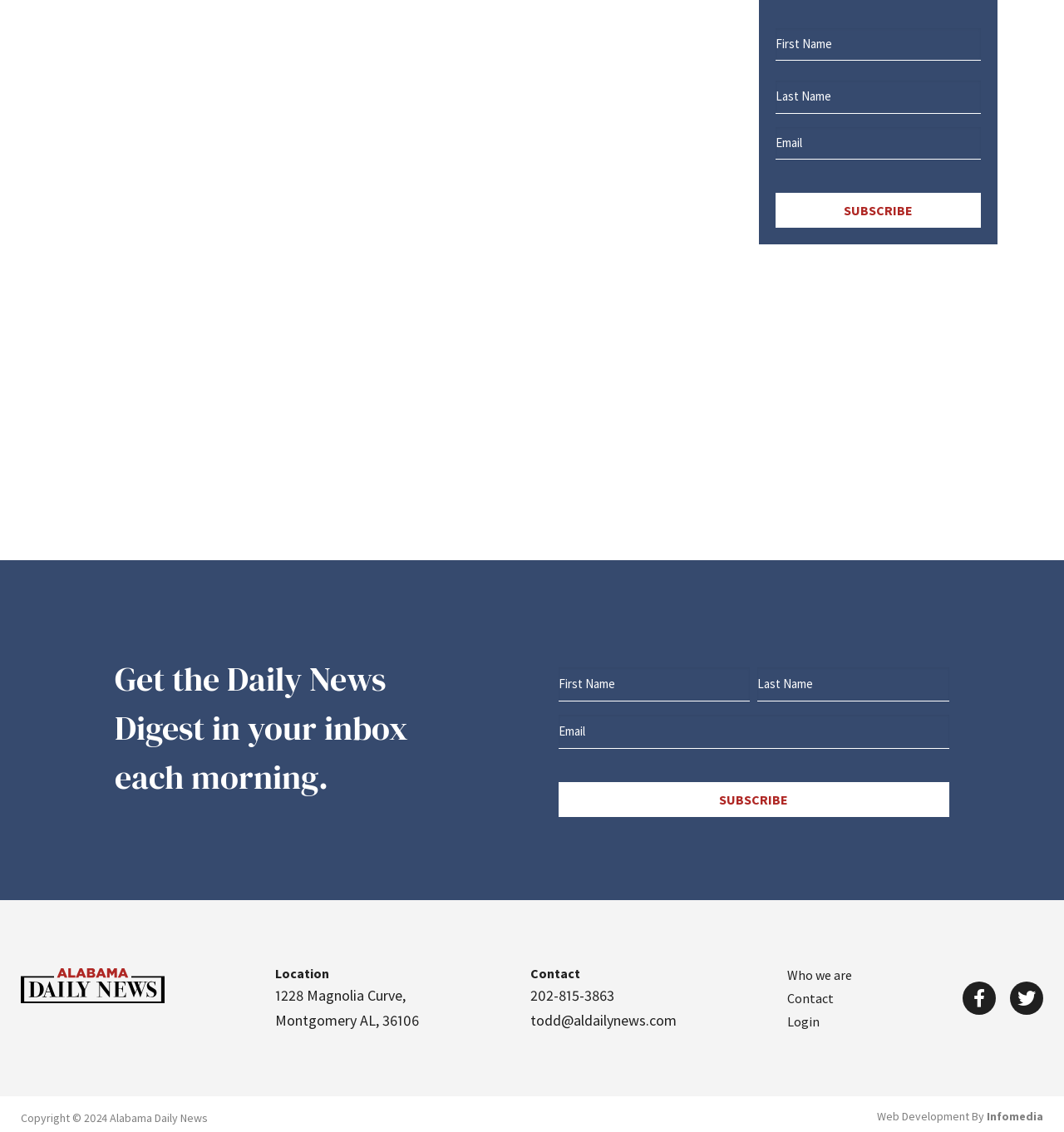Please predict the bounding box coordinates (top-left x, top-left y, bottom-right x, bottom-right y) for the UI element in the screenshot that fits the description: Alabama Daily News

[0.02, 0.855, 0.155, 0.886]